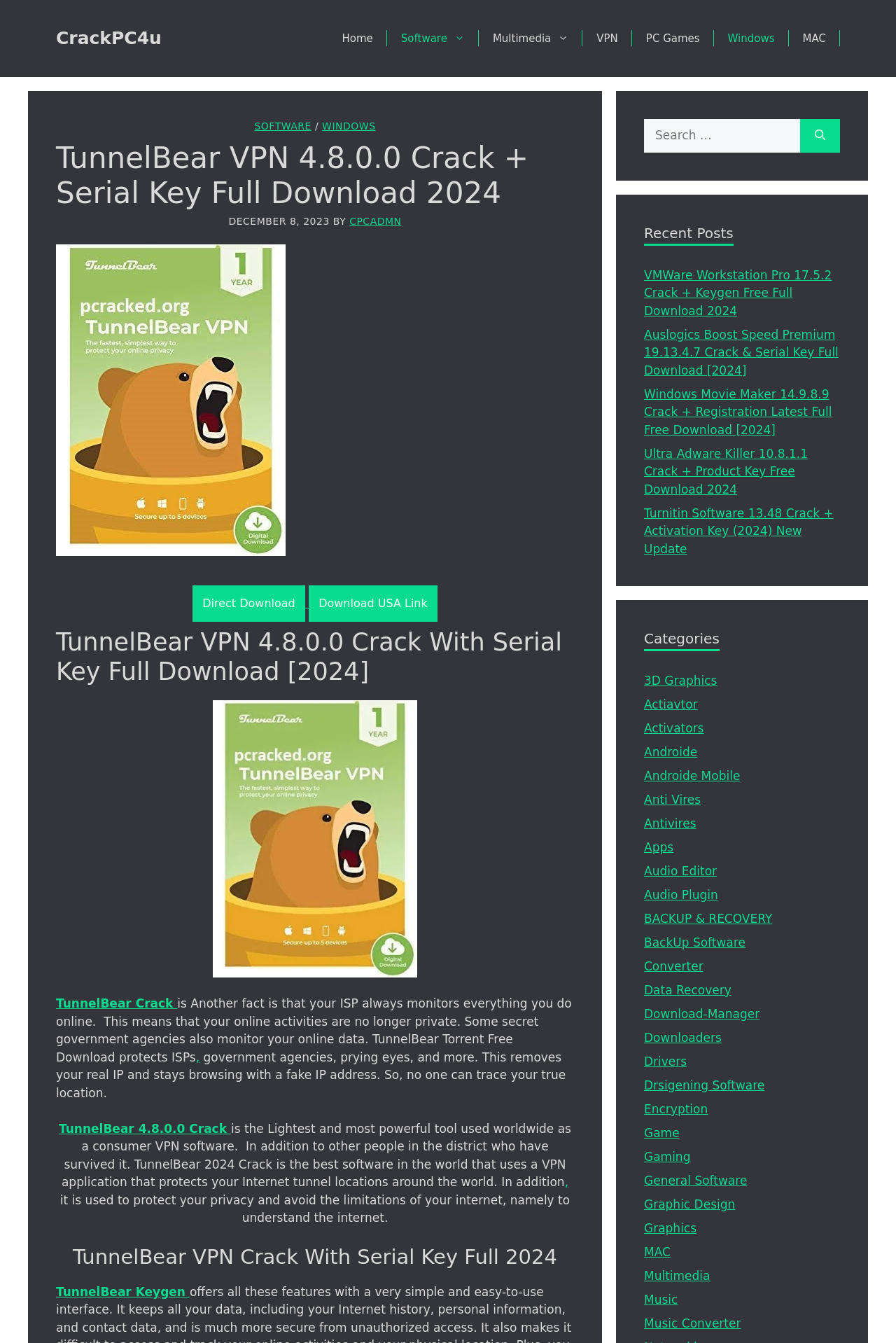Identify the bounding box coordinates for the region to click in order to carry out this instruction: "Search for something". Provide the coordinates using four float numbers between 0 and 1, formatted as [left, top, right, bottom].

[0.719, 0.089, 0.893, 0.113]